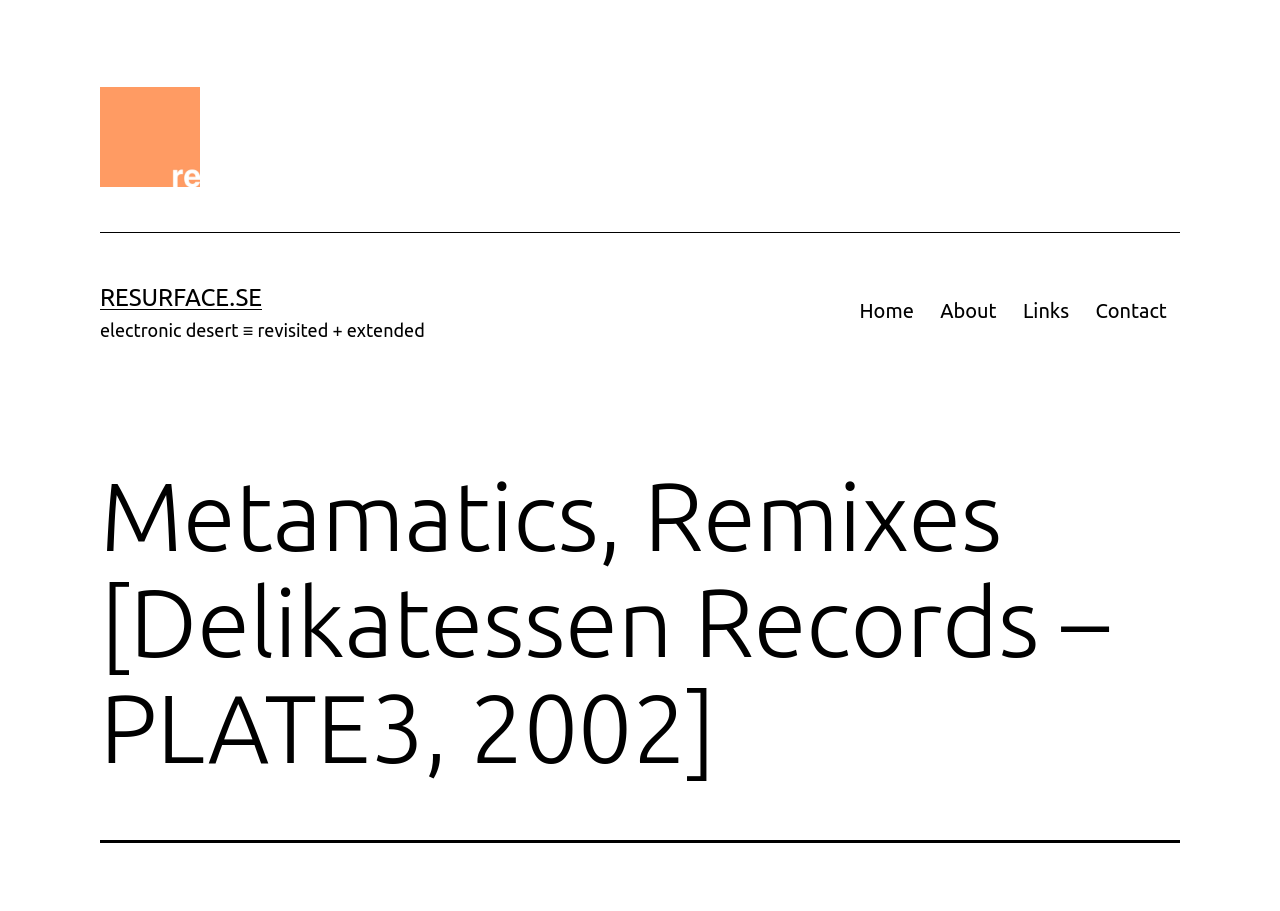What is the theme of the content on this page?
Based on the image, give a concise answer in the form of a single word or short phrase.

electronic music